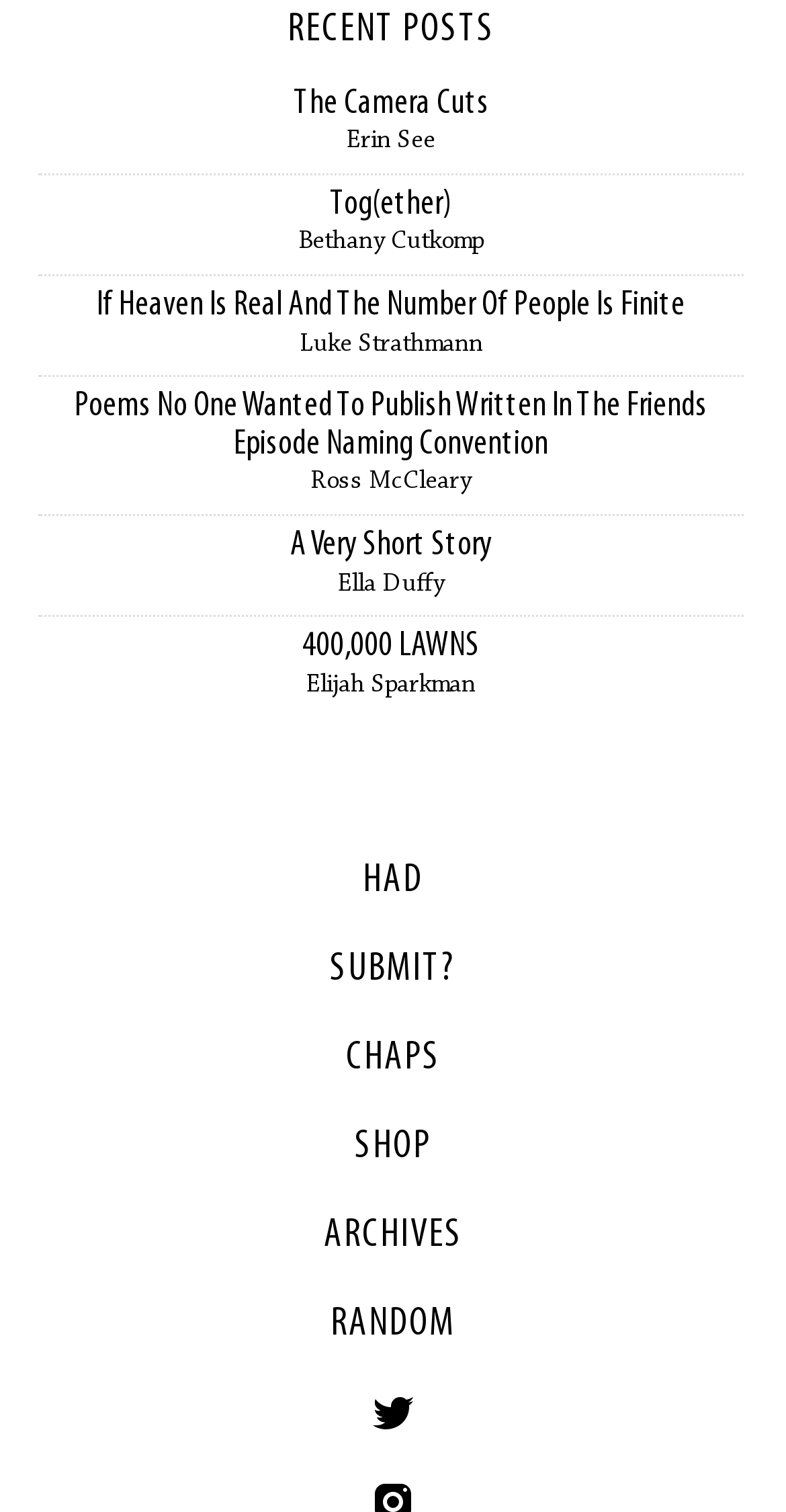How many links are on the webpage?
Using the visual information from the image, give a one-word or short-phrase answer.

17